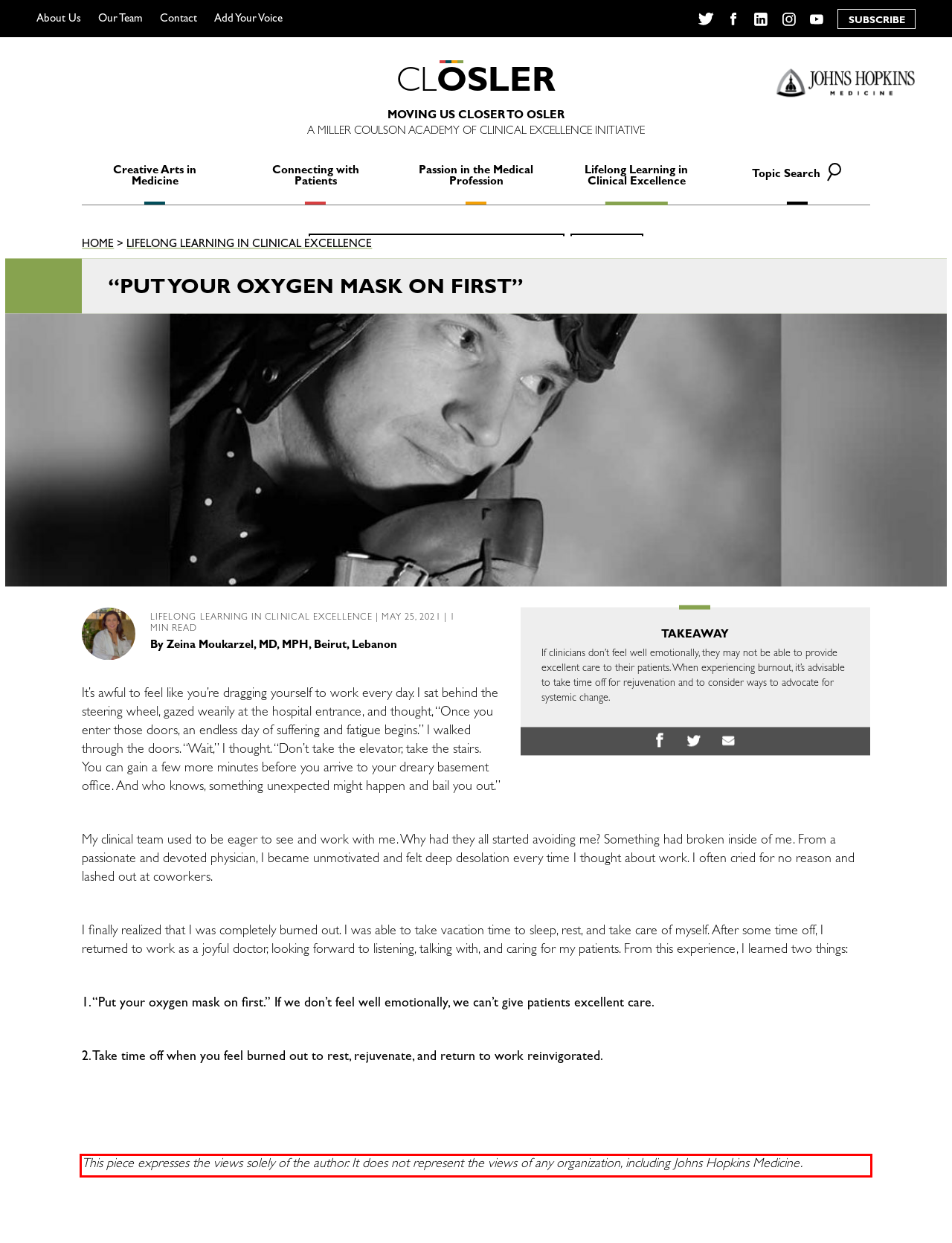You are presented with a webpage screenshot featuring a red bounding box. Perform OCR on the text inside the red bounding box and extract the content.

This piece expresses the views solely of the author. It does not represent the views of any organization, including Johns Hopkins Medicine.